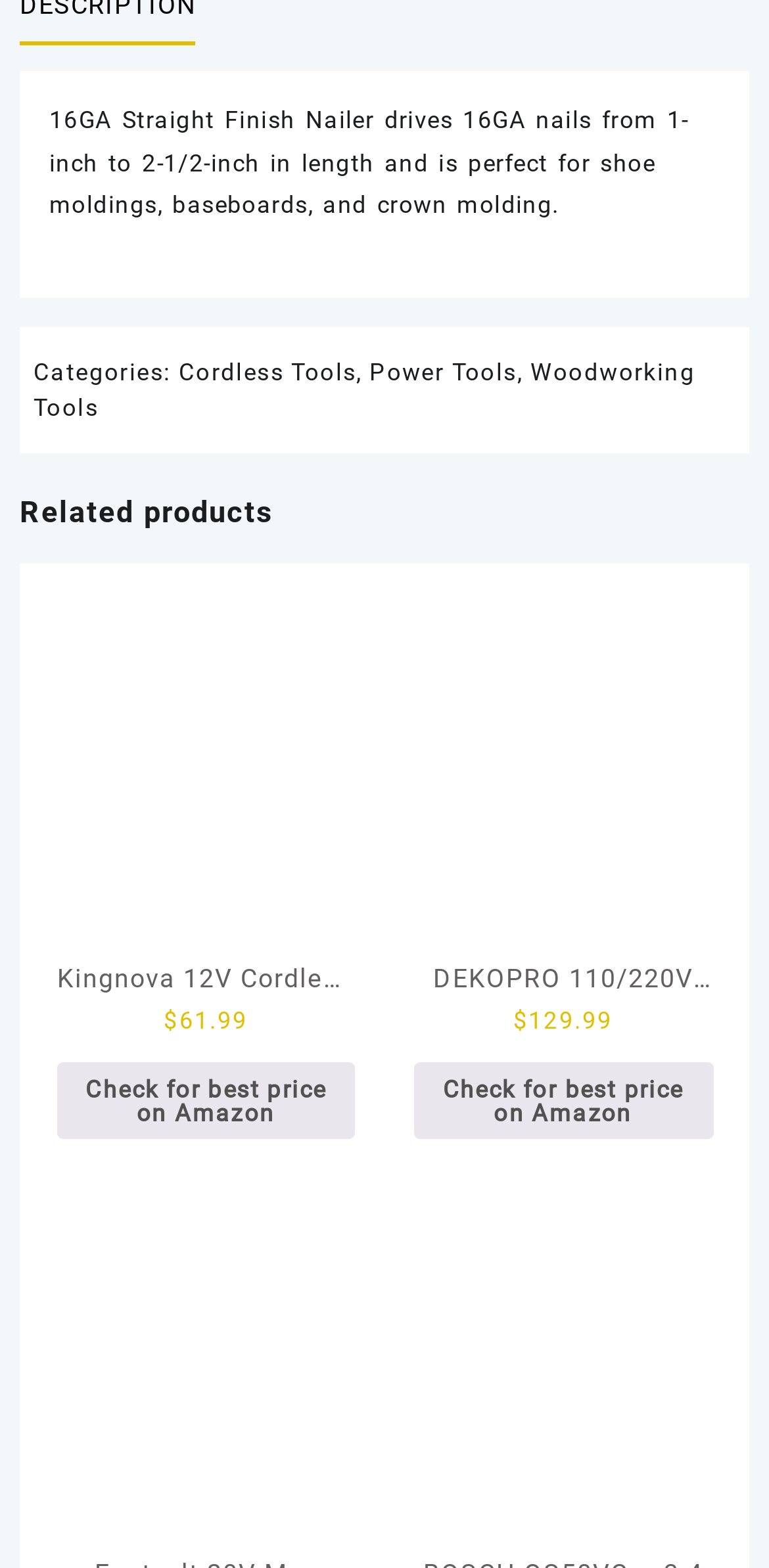Pinpoint the bounding box coordinates of the element to be clicked to execute the instruction: "Check for best price on Amazon for DEKOPRO 110/220V MMA Welder".

[0.537, 0.678, 0.927, 0.727]